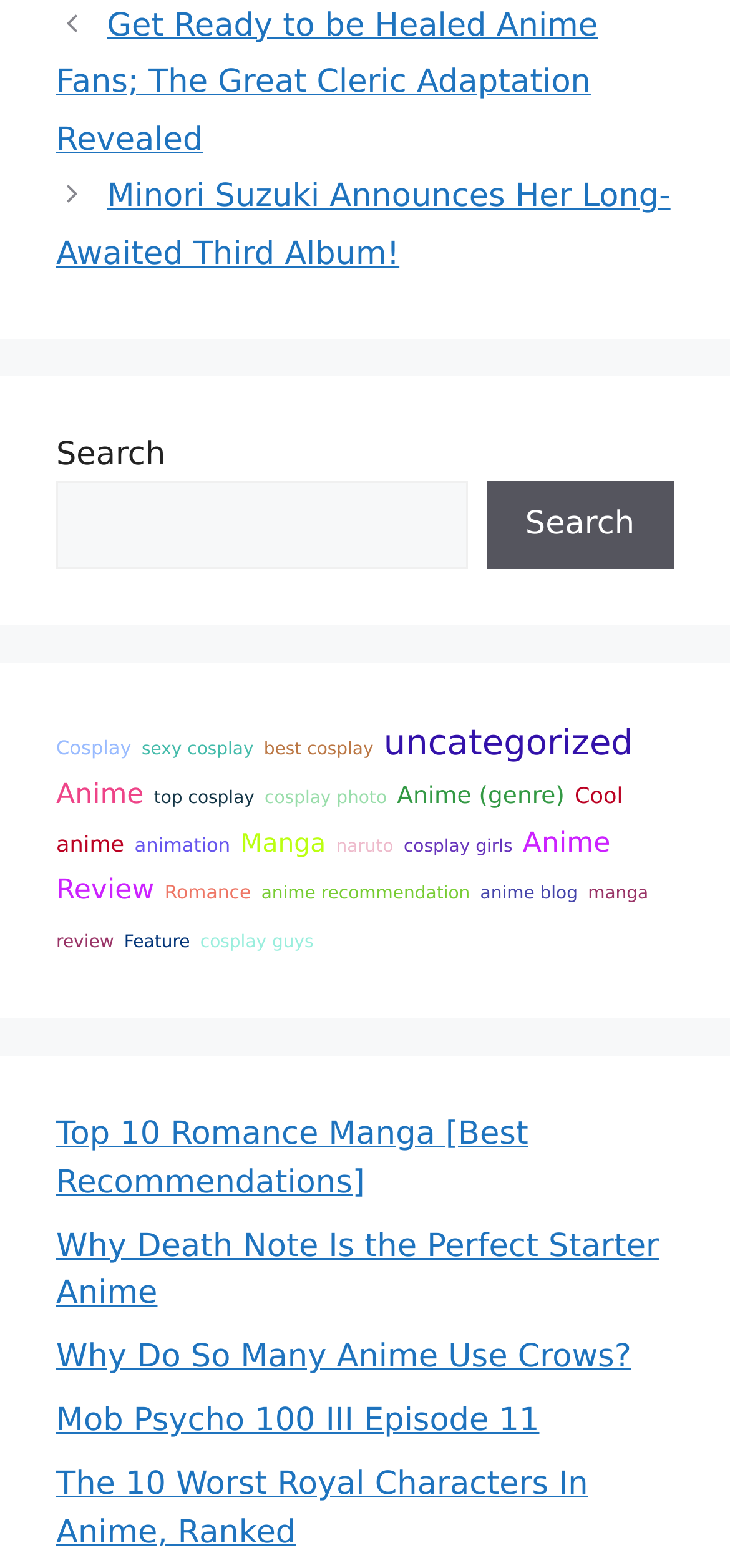Find the bounding box coordinates for the UI element whose description is: "Let's Chat". The coordinates should be four float numbers between 0 and 1, in the format [left, top, right, bottom].

None